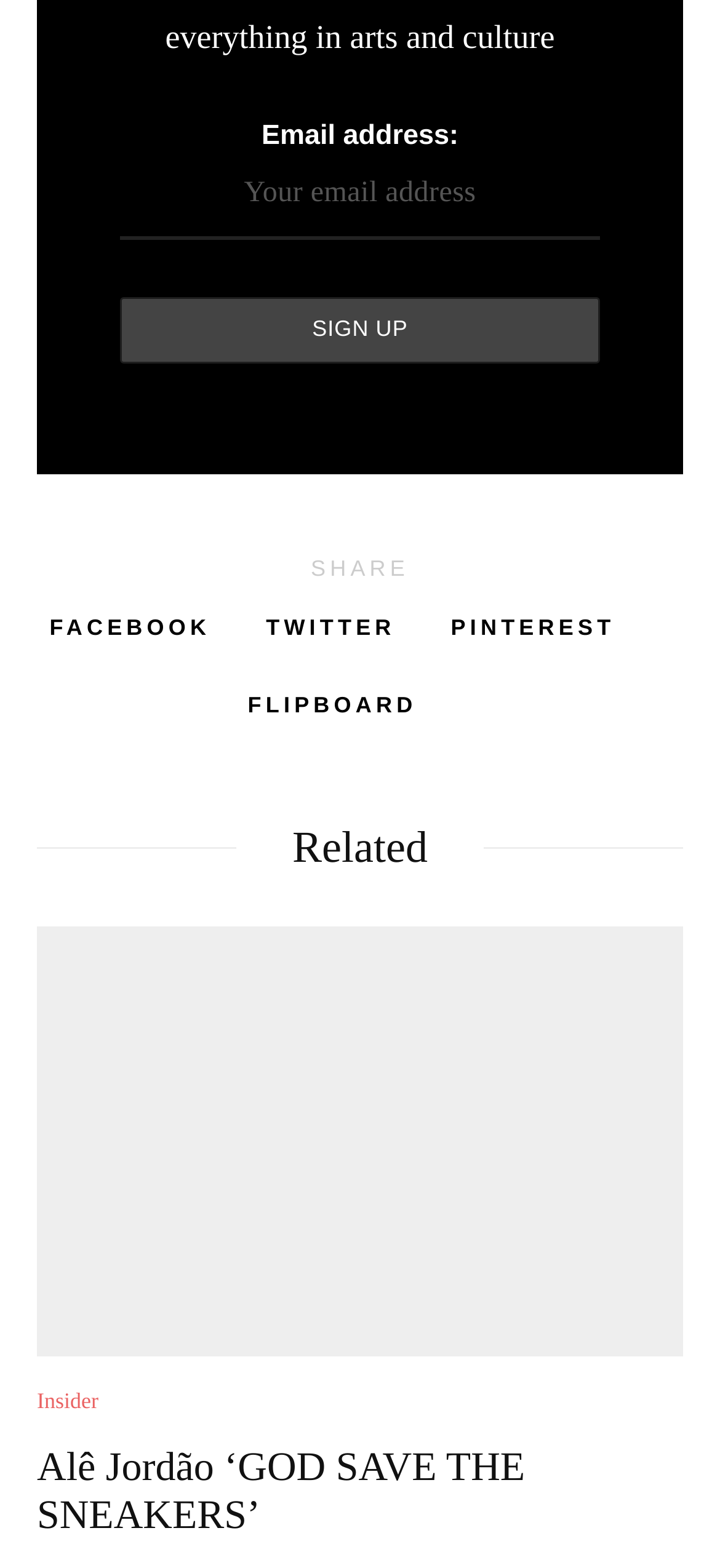Based on the image, please respond to the question with as much detail as possible:
What is the position of the 'Sign up' button?

The 'Sign up' button is positioned below the textbox, as indicated by its y1 coordinate (0.19) being greater than the y2 coordinate of the textbox (0.154).